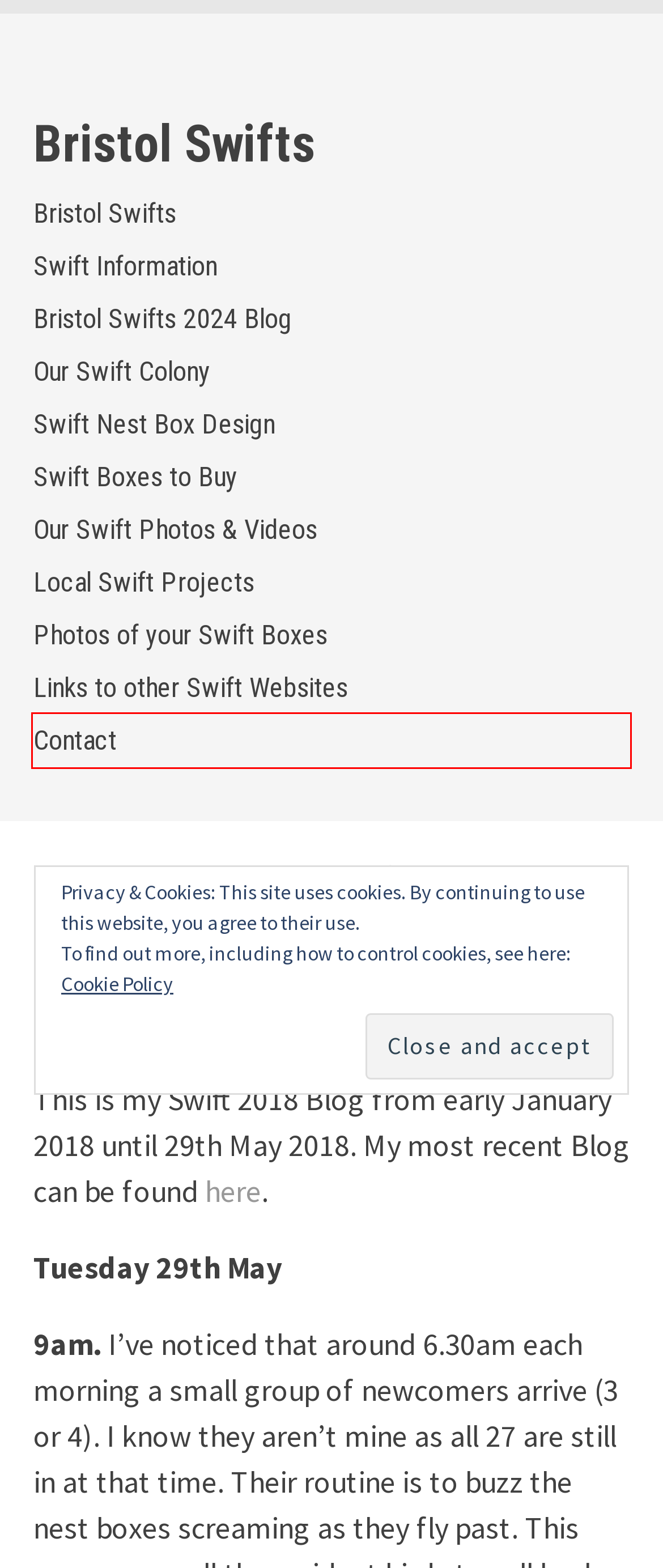You have a screenshot of a webpage with a red rectangle bounding box. Identify the best webpage description that corresponds to the new webpage after clicking the element within the red bounding box. Here are the candidates:
A. Photos of your Swift Boxes - Bristol Swifts
B. Swift Boxes to Buy - Bristol Swifts
C. Swift information websites
D. Local Swift Projects
E. Bristol Swifts
F. Swift Information -
G. Contact Bristol Swifts
H. Bristol Swifts 2024 Blog - Bristol Swifts

G